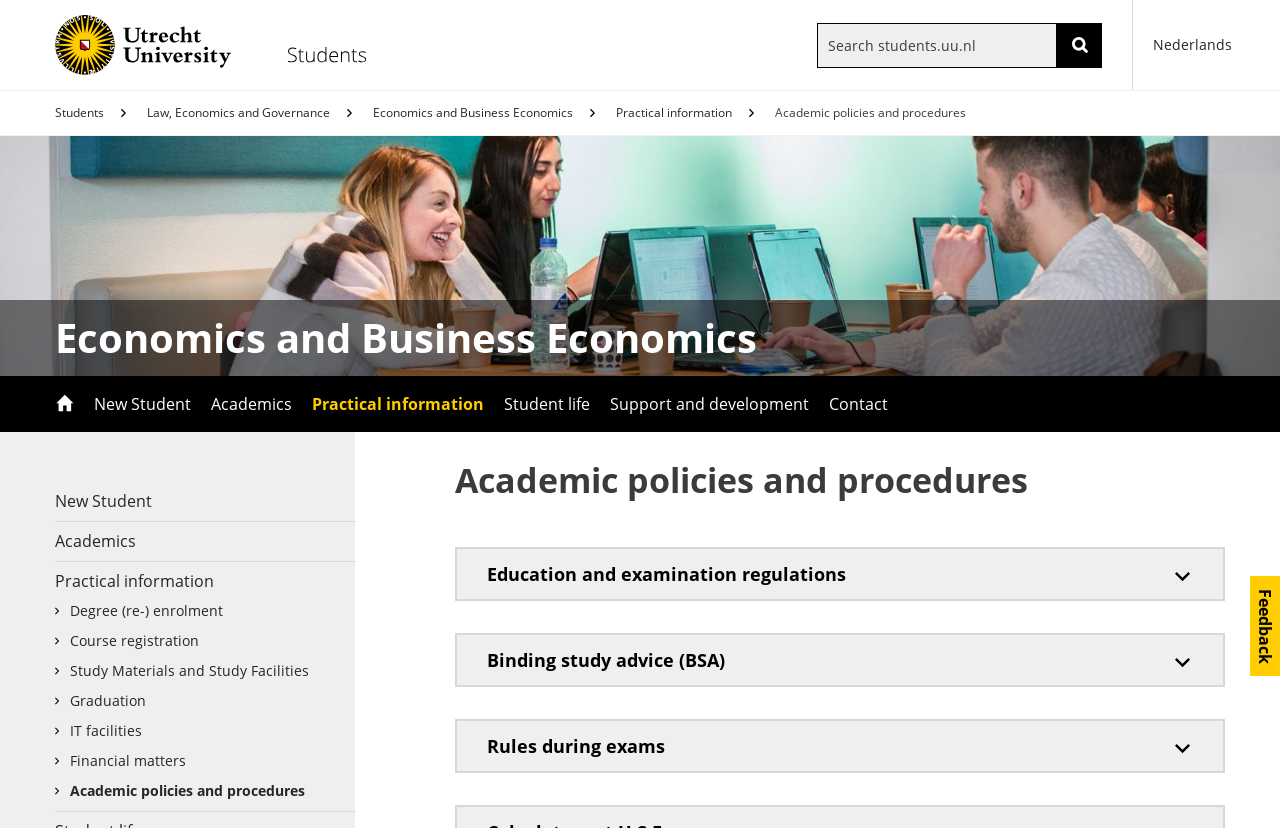Please locate the bounding box coordinates of the element that should be clicked to complete the given instruction: "Download the app".

None